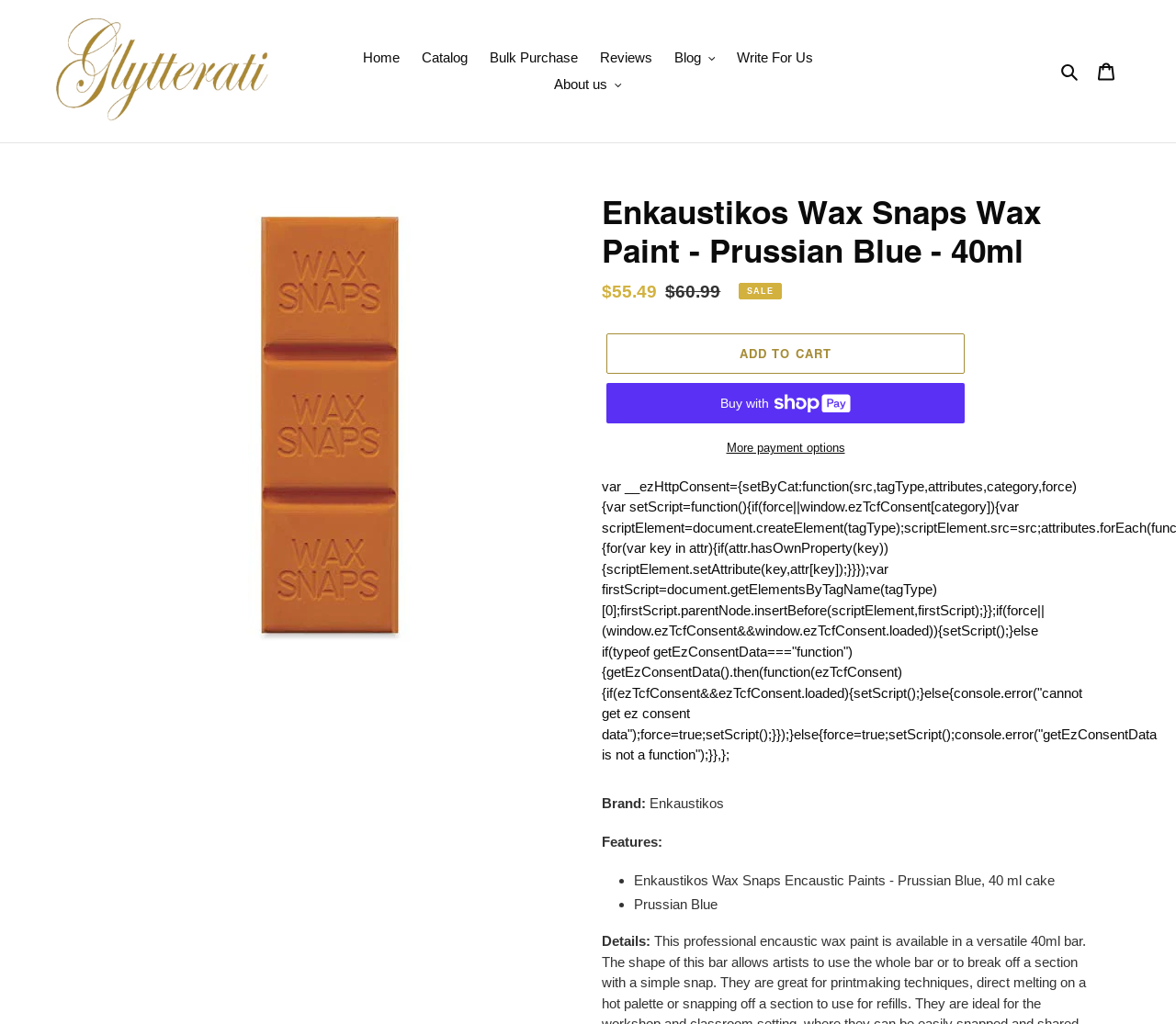What is the original price of the wax paint?
Using the image, elaborate on the answer with as much detail as possible.

I found the original price information in the description list, where it says 'Regular price: $60.99' with a strikethrough, indicating that it is the original price.